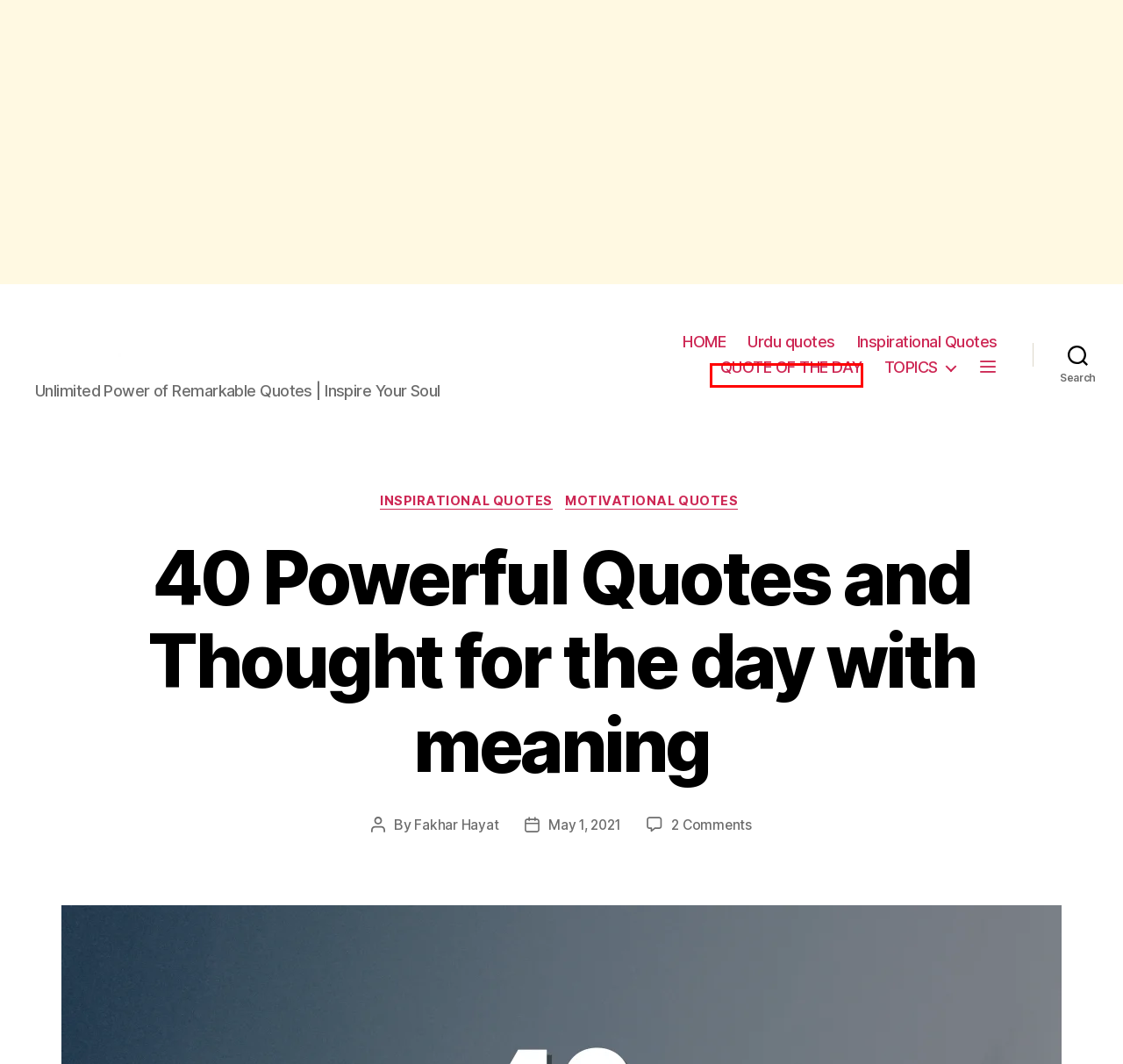Look at the screenshot of a webpage that includes a red bounding box around a UI element. Select the most appropriate webpage description that matches the page seen after clicking the highlighted element. Here are the candidates:
A. Inspirational Quotes - The Bright Quotes
B. People - The Bright Quotes
C. Urdu quotes - The Bright Quotes
D. The Bright Quotes - Unlimited Power of Remarkable Quotes | Inspire Your Soul
E. Quote of the day - The Bright Quotes
F. Life Quotes - The Bright Quotes
G. WhatsApp Status Quotes - The Bright Quotes
H. Fakhar Hayat - The Bright Quotes

E